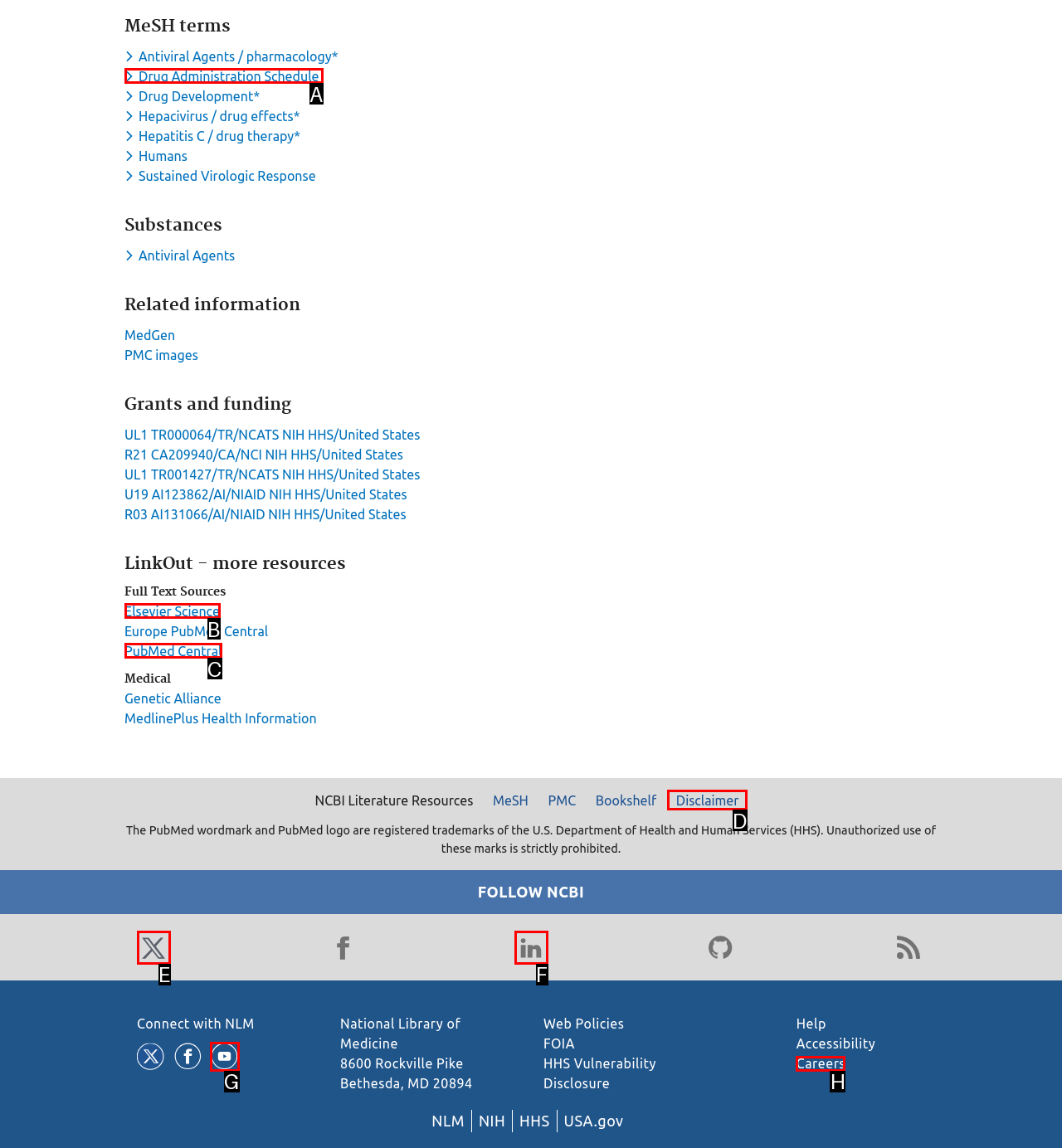Select the letter of the option that corresponds to: Drug Administration Schedule
Provide the letter from the given options.

A